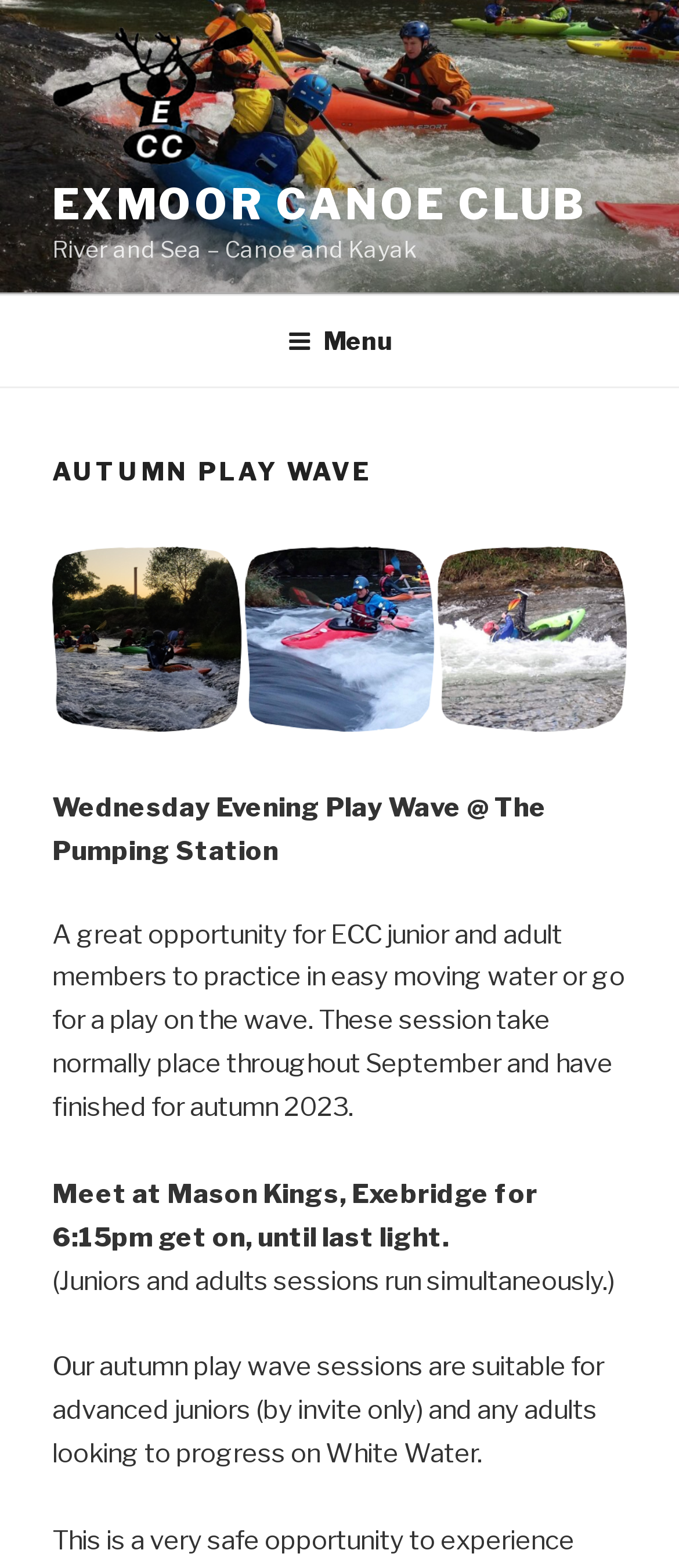Respond with a single word or phrase to the following question: What type of water is suitable for the autumn play wave sessions?

White Water